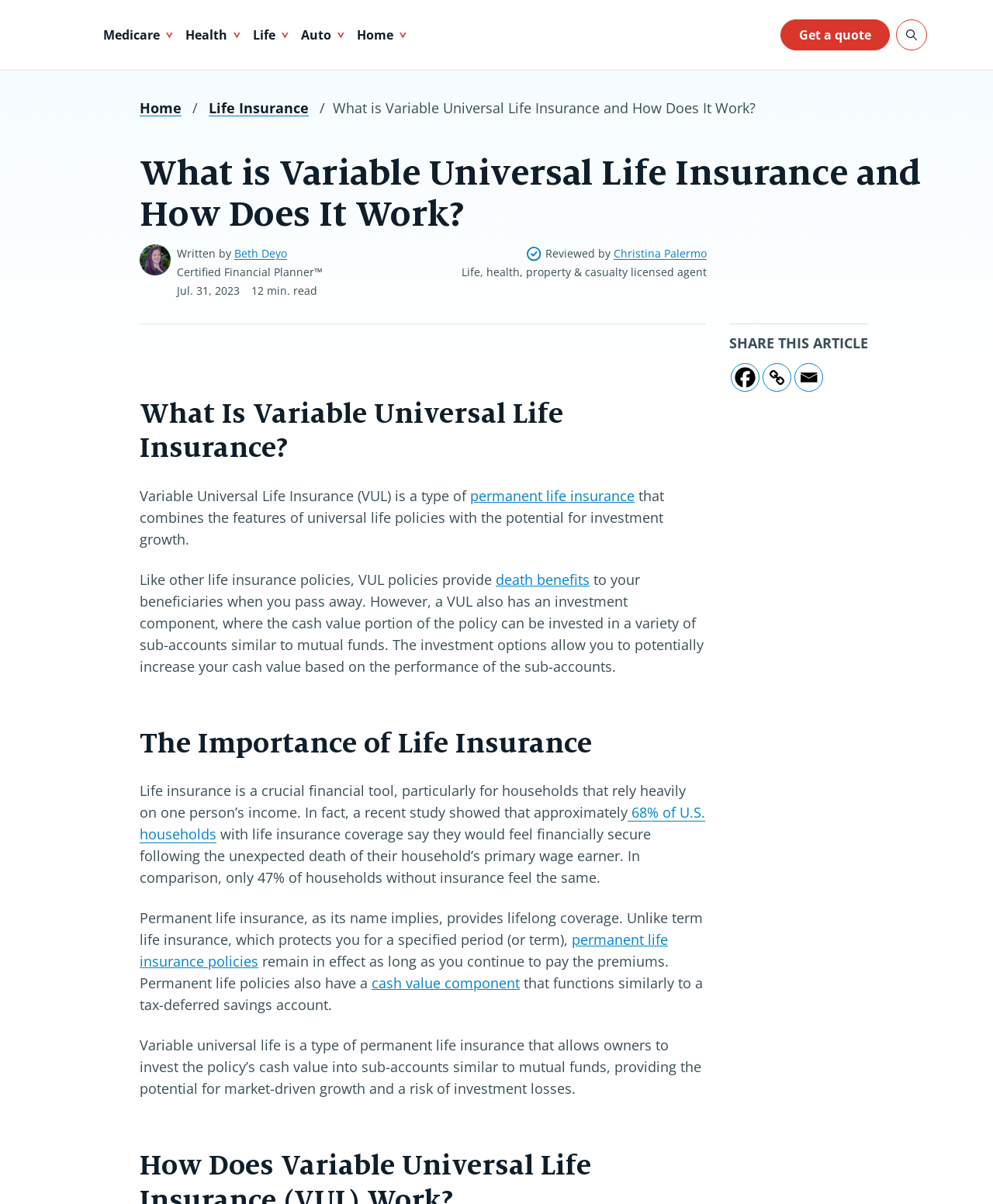Locate the bounding box coordinates of the element I should click to achieve the following instruction: "Click the link to read the article on businessinsider.com".

None